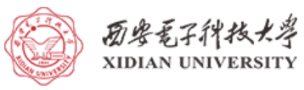Describe all elements and aspects of the image.

The image prominently features the logo of Xidian University, which is composed of two main elements. On the left side, there is an emblem depicted in a circular red design, which includes an eagle in flight, symbolizing strength and vision. The text around the emblem reads “XIDIAN UNIVERSITY” in both English and Chinese characters, emphasizing the institution's identity and heritage. This logo reflects the university's commitment to excellence in education and research, aligning with its standing in the academic community.